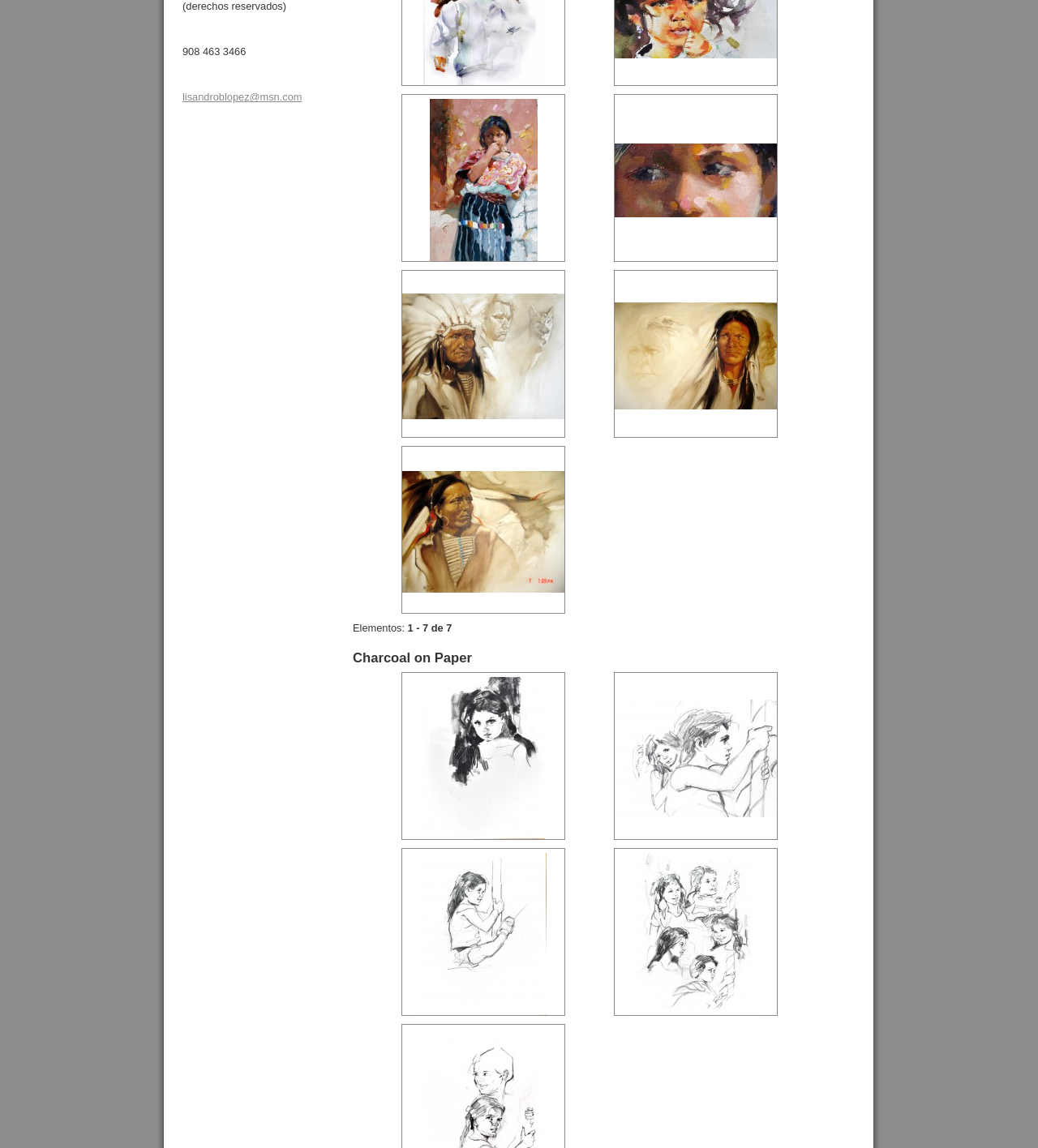Determine the bounding box for the UI element that matches this description: "title="Mostrar imagen completa."".

[0.387, 0.586, 0.545, 0.732]